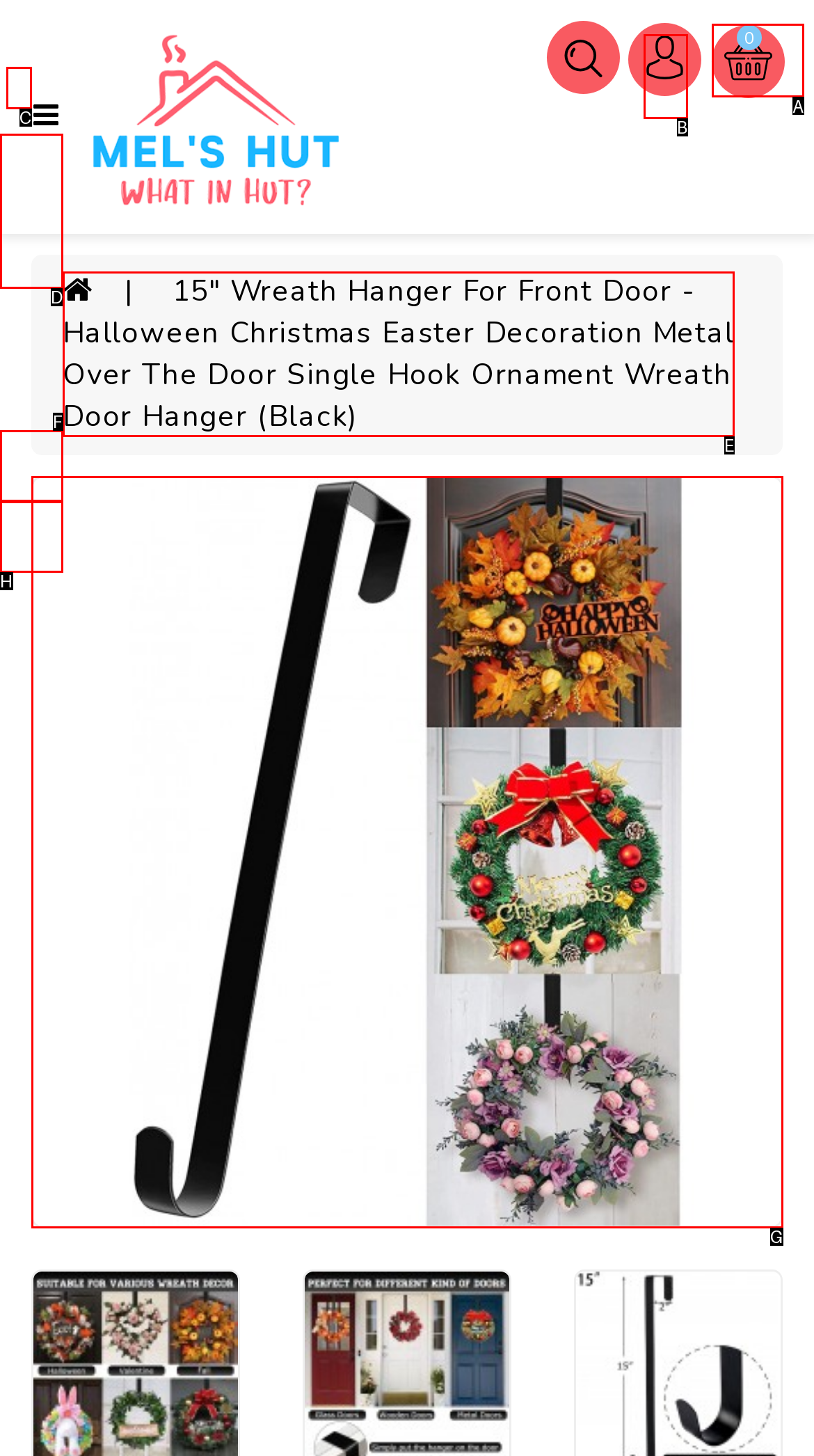Pick the option that best fits the description: 0 Items. Reply with the letter of the matching option directly.

A